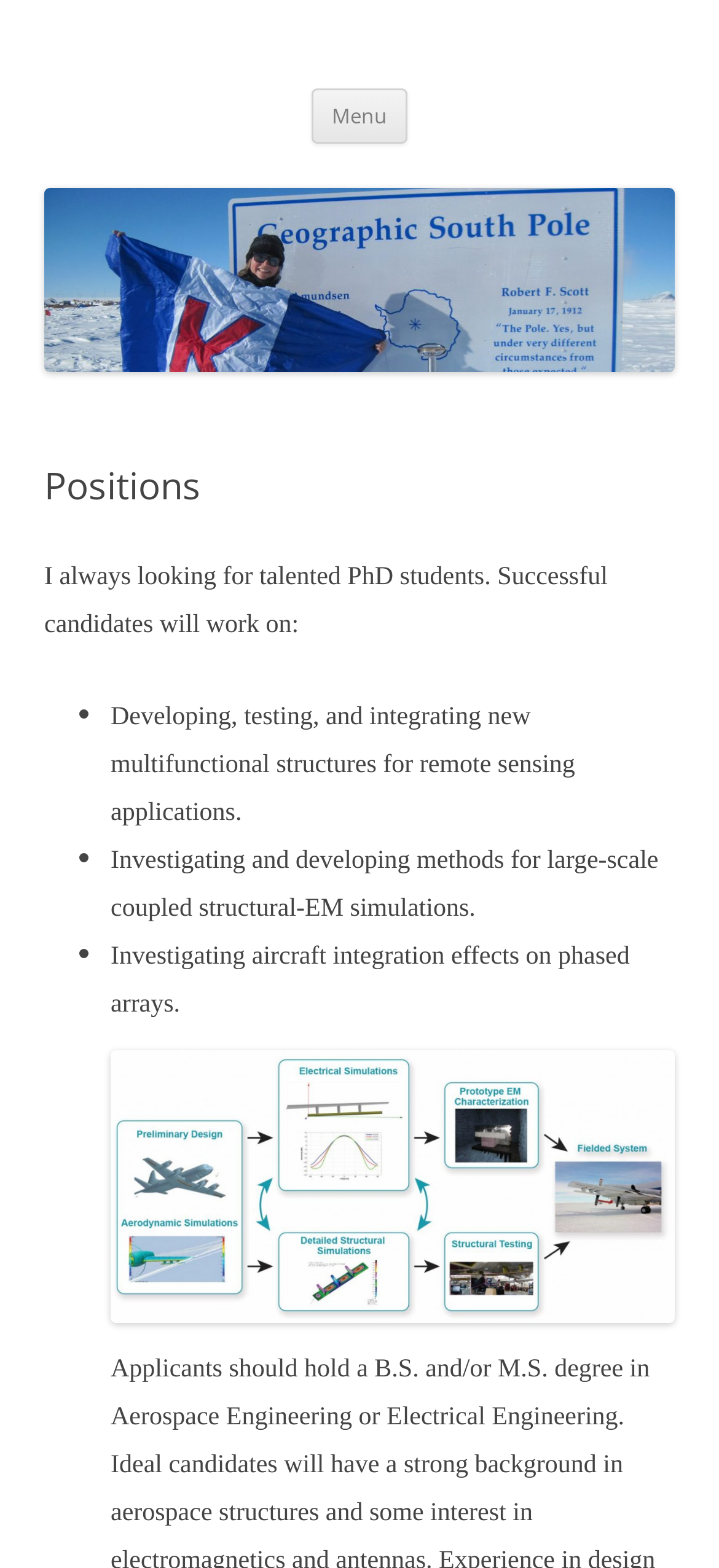What is the topic of the image?
Kindly offer a detailed explanation using the data available in the image.

The image on the webpage is related to the topic '11', which is likely a research project or a publication, as it is linked to a webpage with more information.